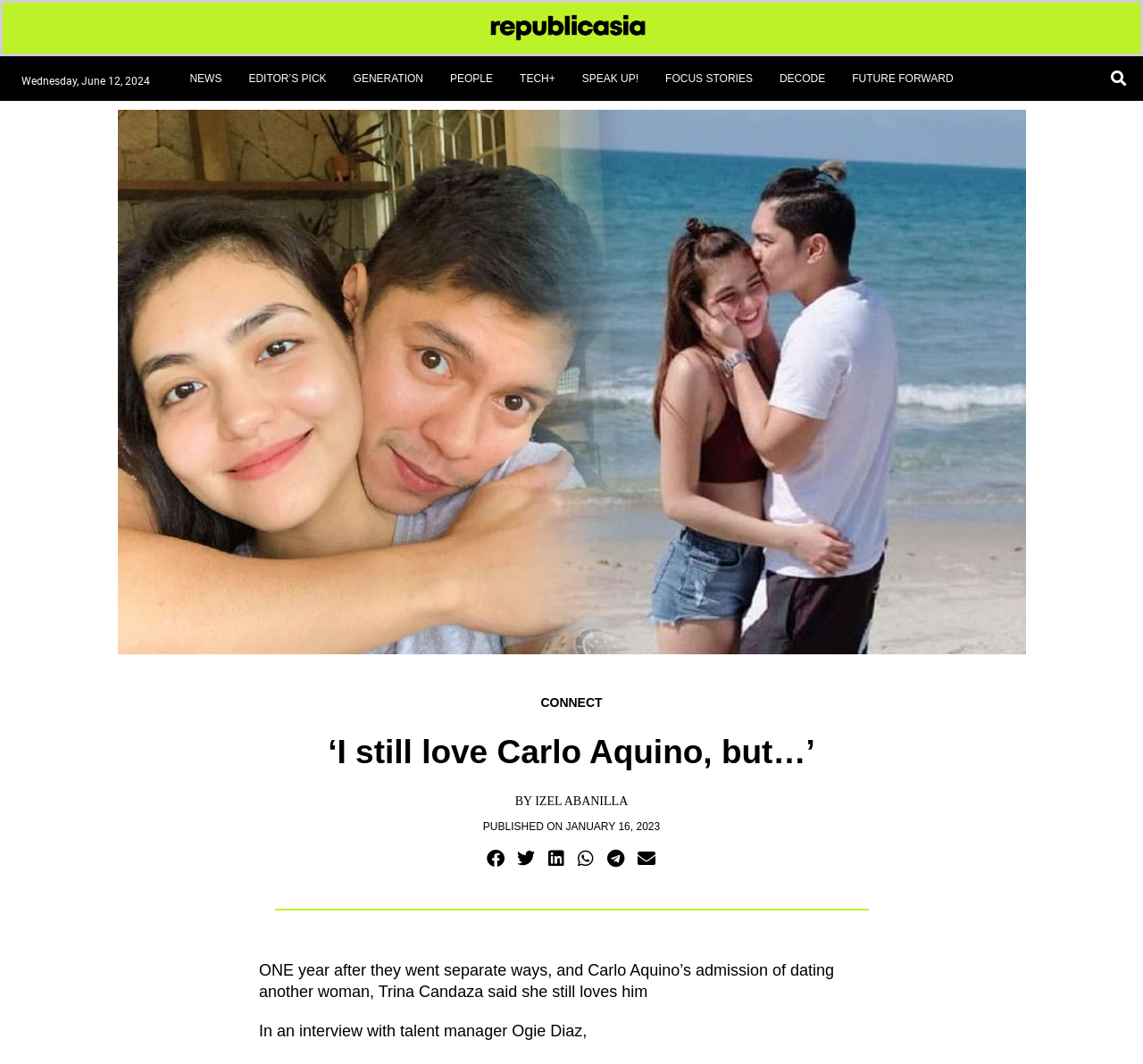Using the given element description, provide the bounding box coordinates (top-left x, top-left y, bottom-right x, bottom-right y) for the corresponding UI element in the screenshot: Privacy Policy

None